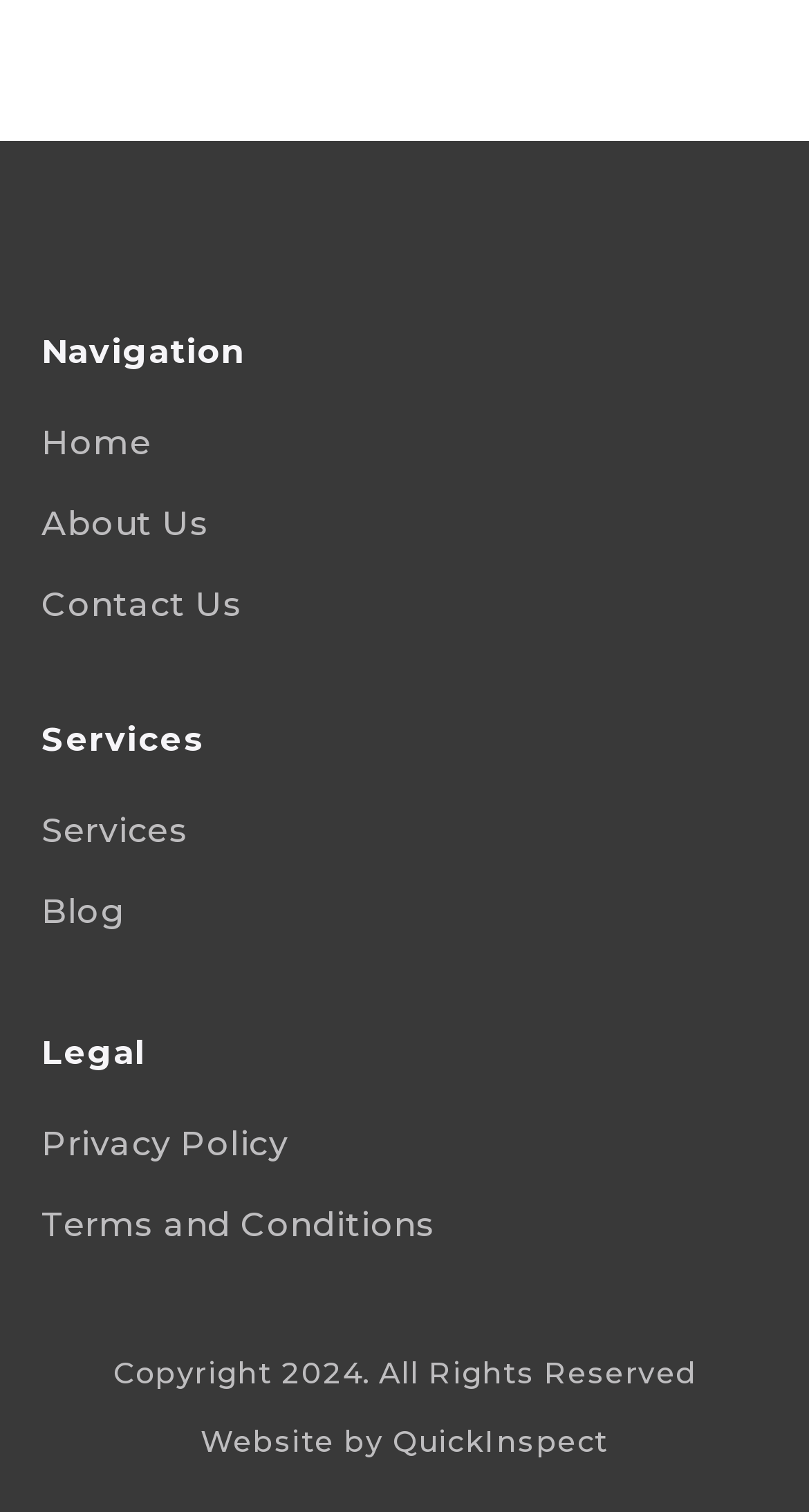How many navigation links are there?
Answer the question with detailed information derived from the image.

I counted the number of links under the 'Navigation' static text, which are 'Home', 'About Us', 'Contact Us', 'Services', 'Blog', and 'Legal', totaling 6 links.